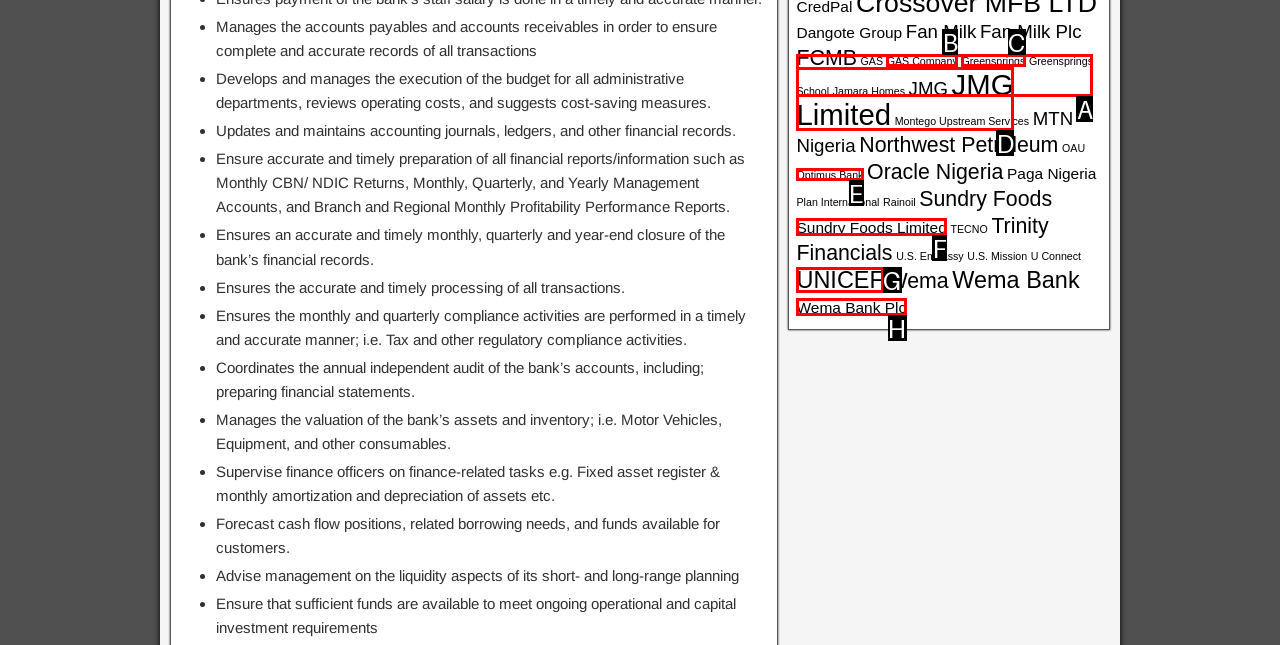Which option should I select to accomplish the task: Go to UNICEF? Respond with the corresponding letter from the given choices.

G